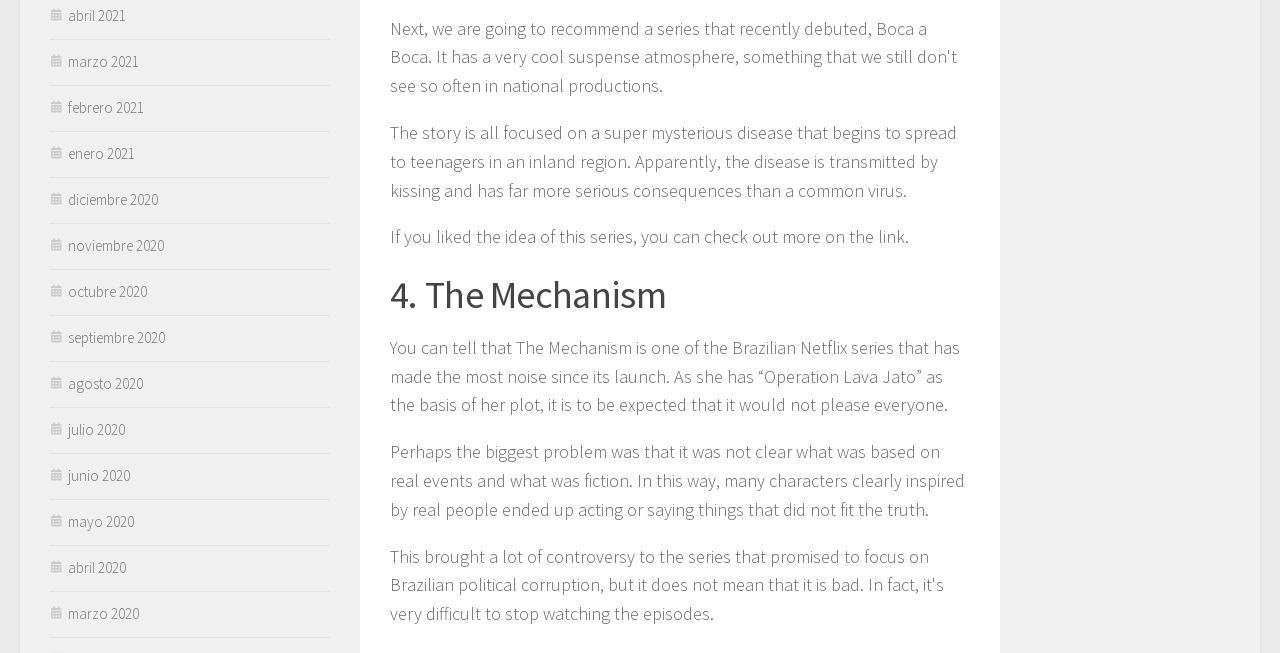What can you do if you like the idea of the series?
Answer the question based on the image using a single word or a brief phrase.

check out more on the link